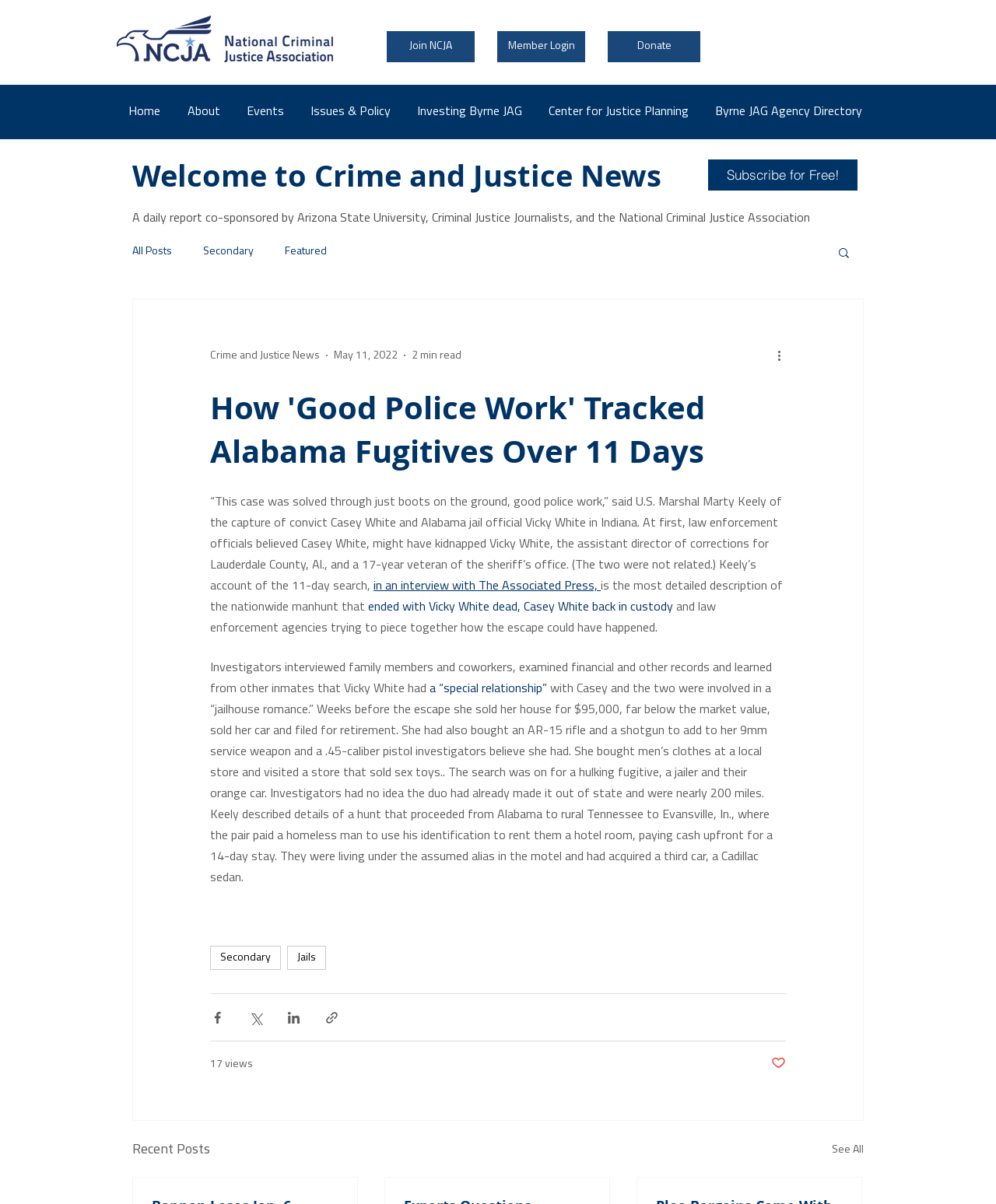Please find the bounding box coordinates of the element that you should click to achieve the following instruction: "Click the 'Home' link". The coordinates should be presented as four float numbers between 0 and 1: [left, top, right, bottom].

[0.117, 0.077, 0.177, 0.109]